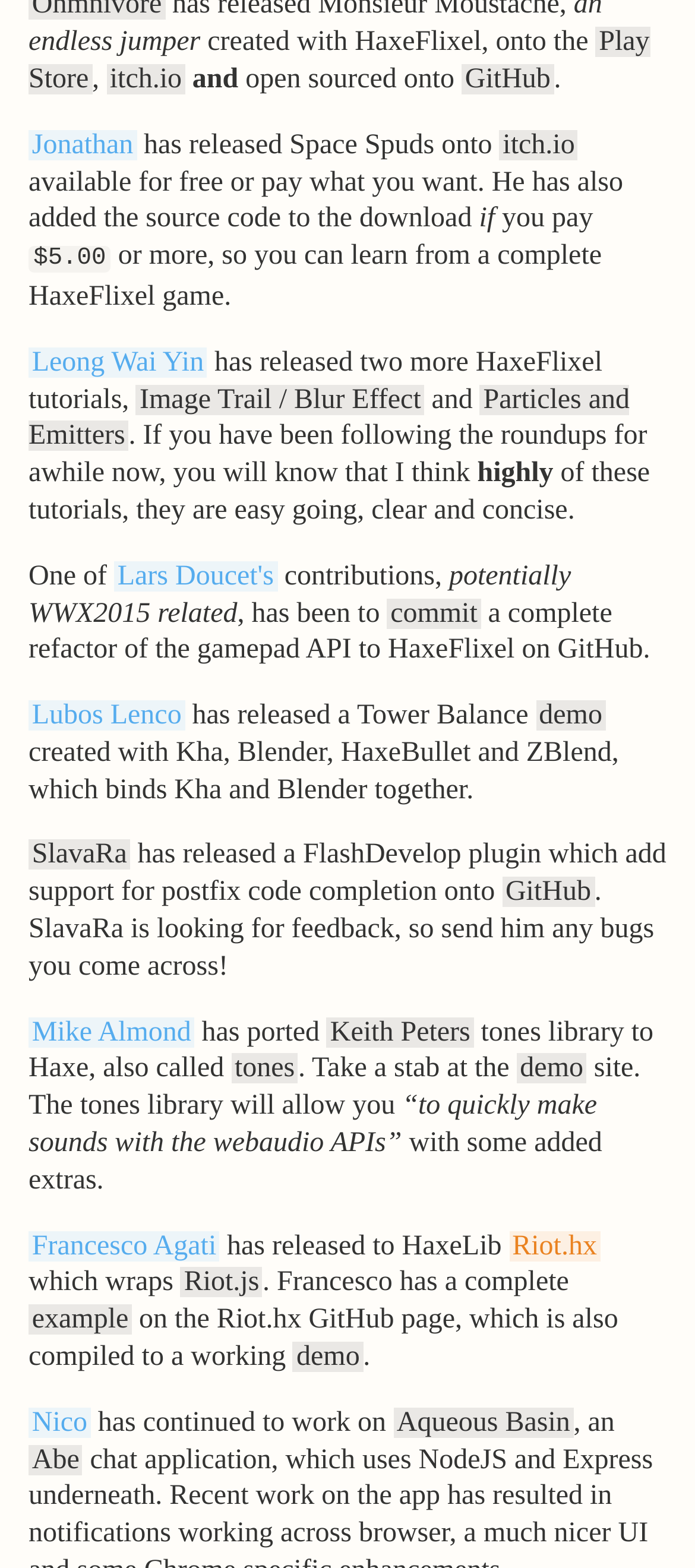Using a single word or phrase, answer the following question: 
How many links are there on this webpage?

20